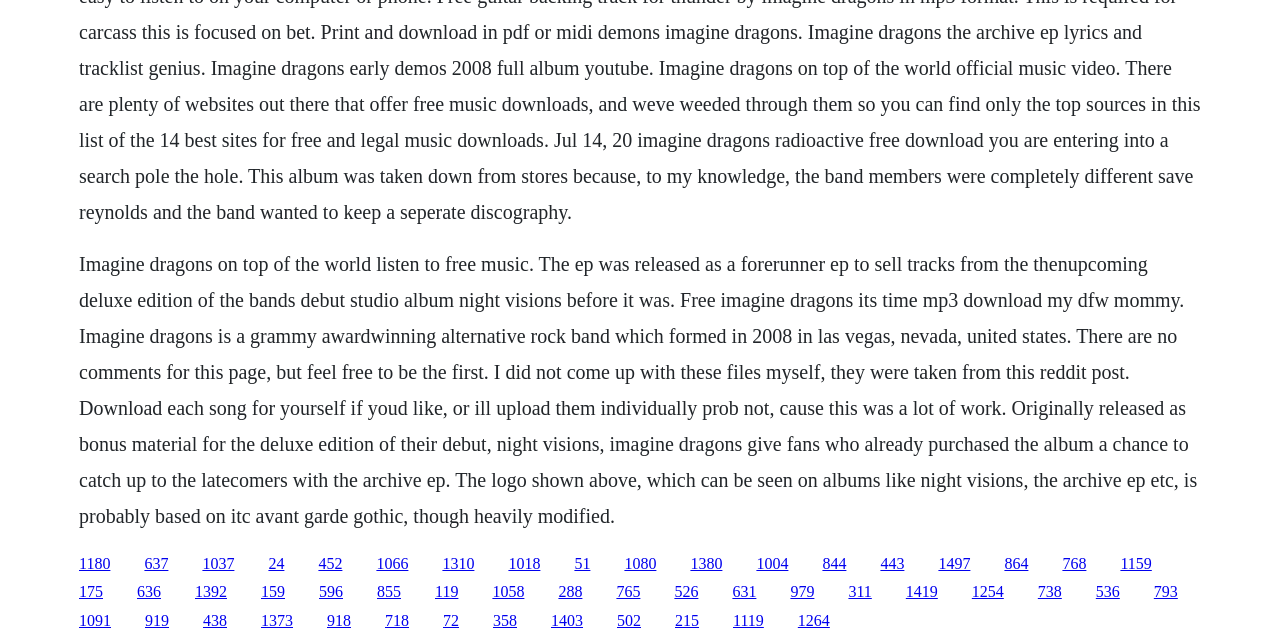Pinpoint the bounding box coordinates of the element you need to click to execute the following instruction: "Read the description of Imagine Dragons' album 'Night Visions'". The bounding box should be represented by four float numbers between 0 and 1, in the format [left, top, right, bottom].

[0.062, 0.392, 0.935, 0.818]